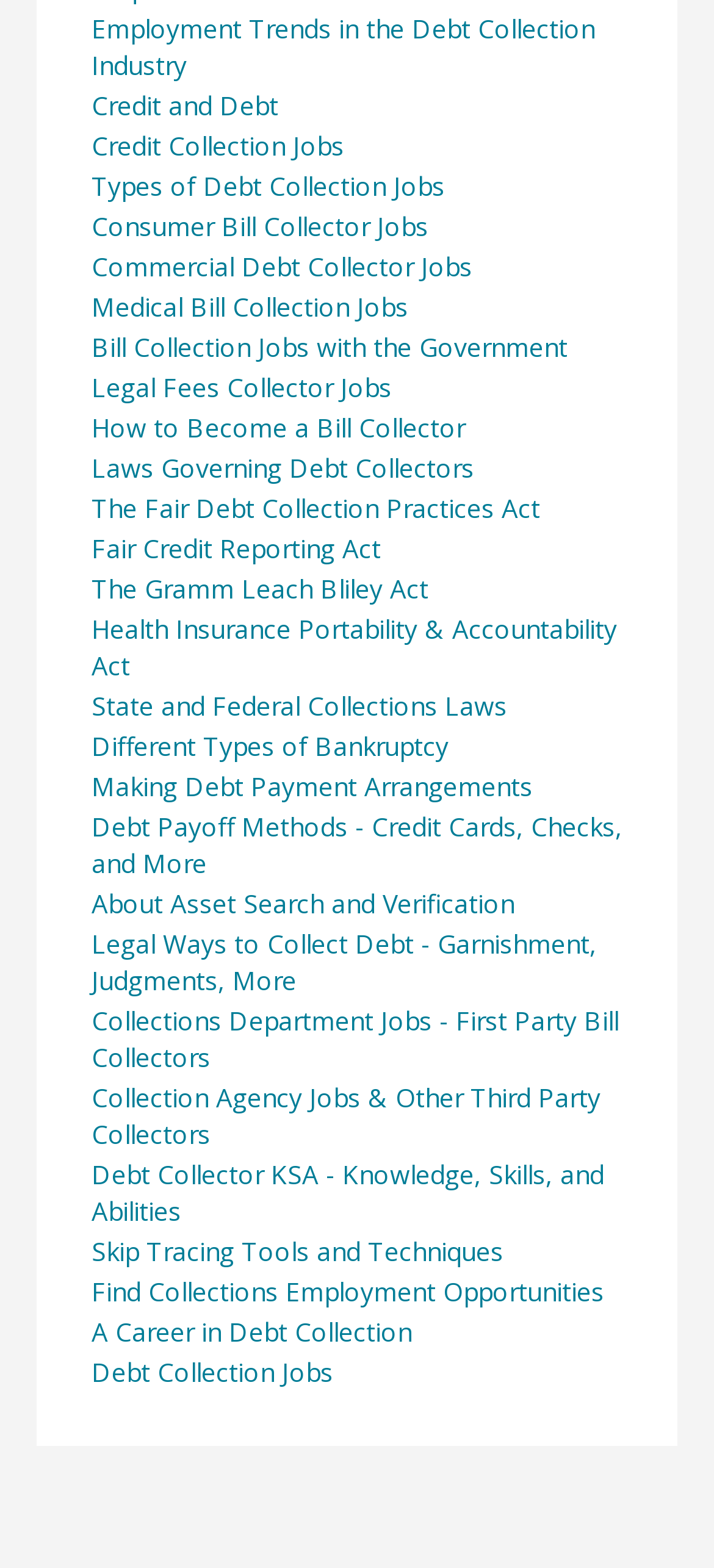What is the topic of the link 'State and Federal Collections Laws'?
Can you offer a detailed and complete answer to this question?

The link 'State and Federal Collections Laws' is likely focused on the laws and regulations that govern debt collection at the state and federal levels. This topic is relevant to the debt collection industry and is probably discussed in more detail on the webpage.